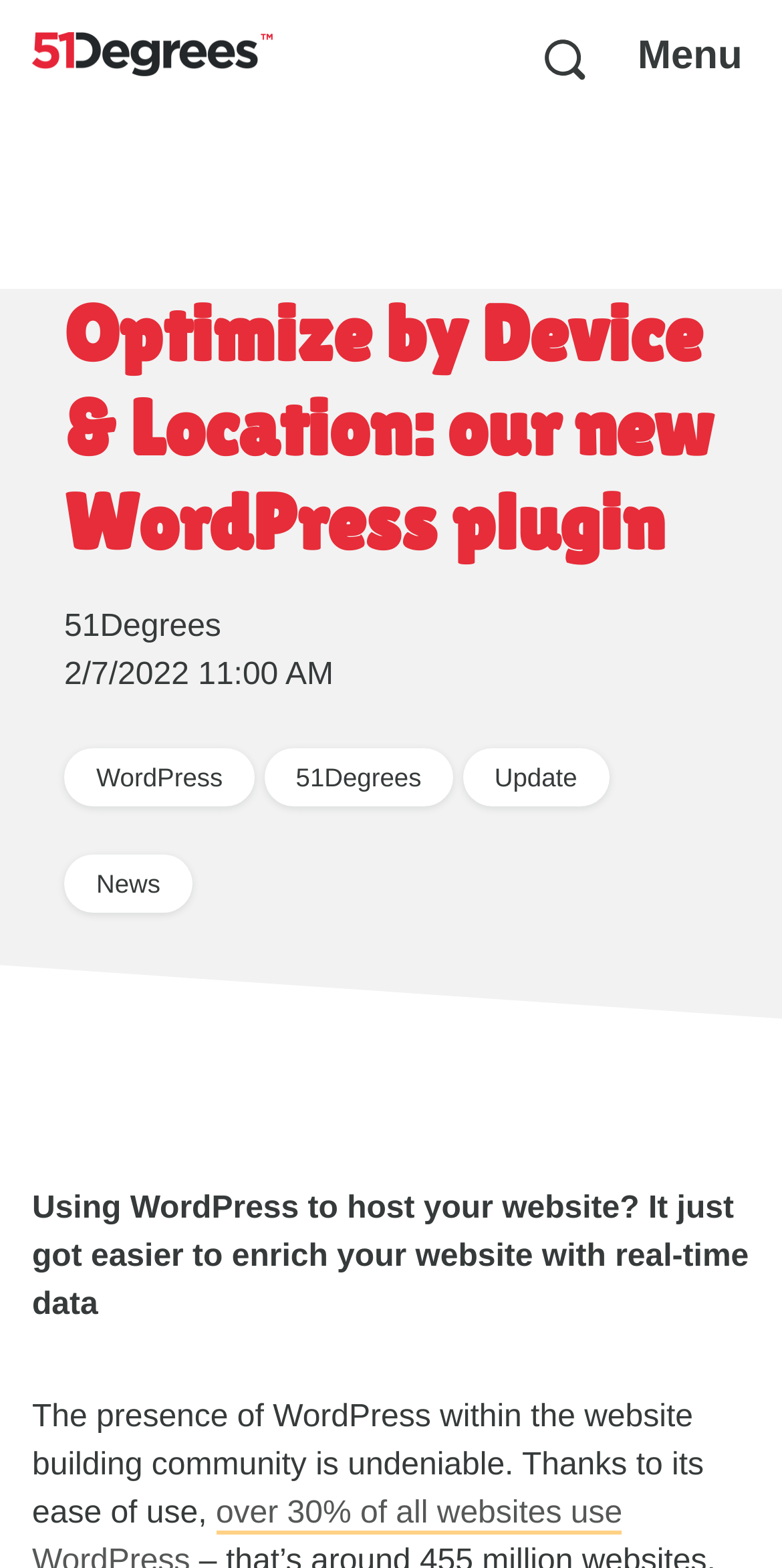What is the logo on the top left corner? From the image, respond with a single word or brief phrase.

51Degrees logo